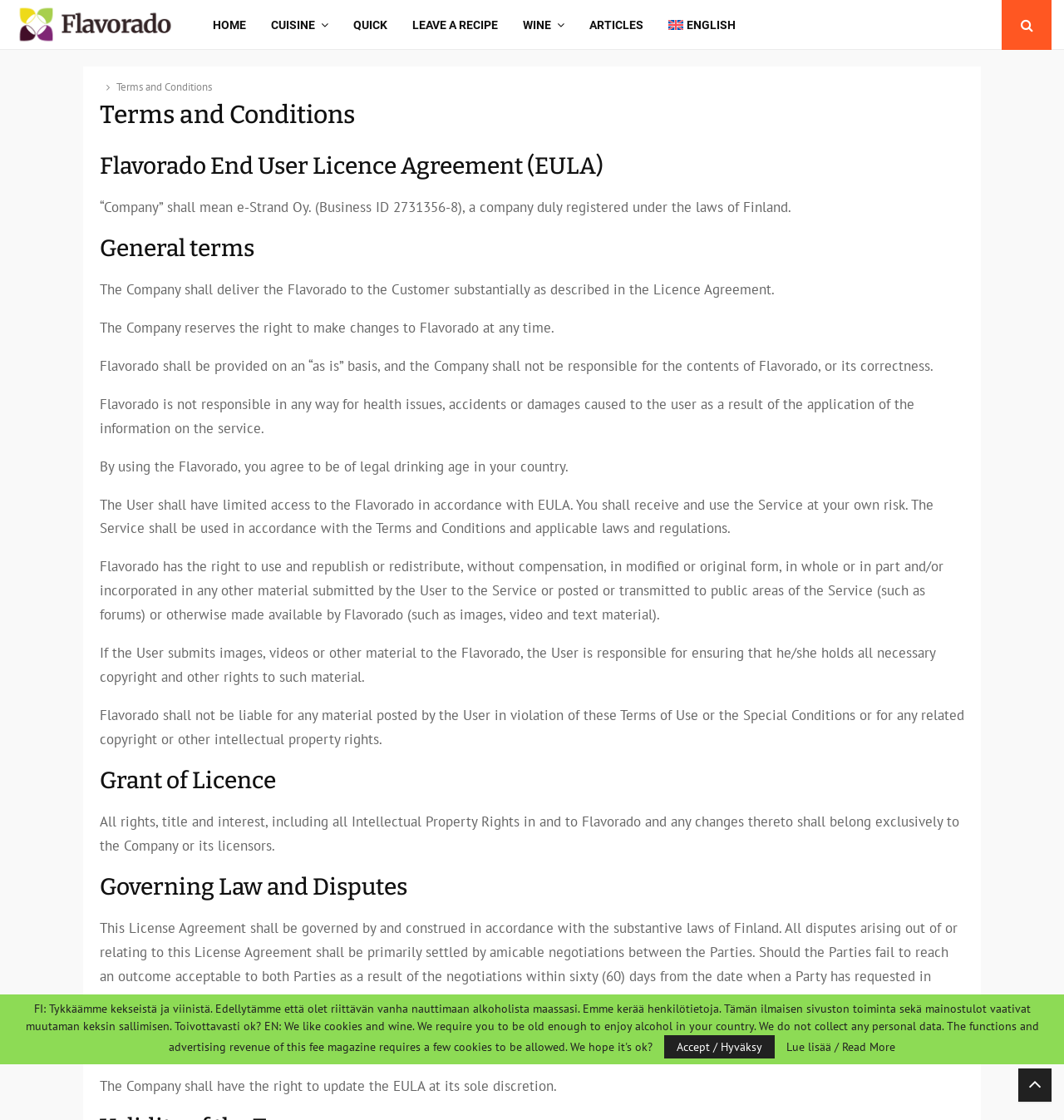What is the governing law of the License Agreement?
Using the picture, provide a one-word or short phrase answer.

Laws of Finland